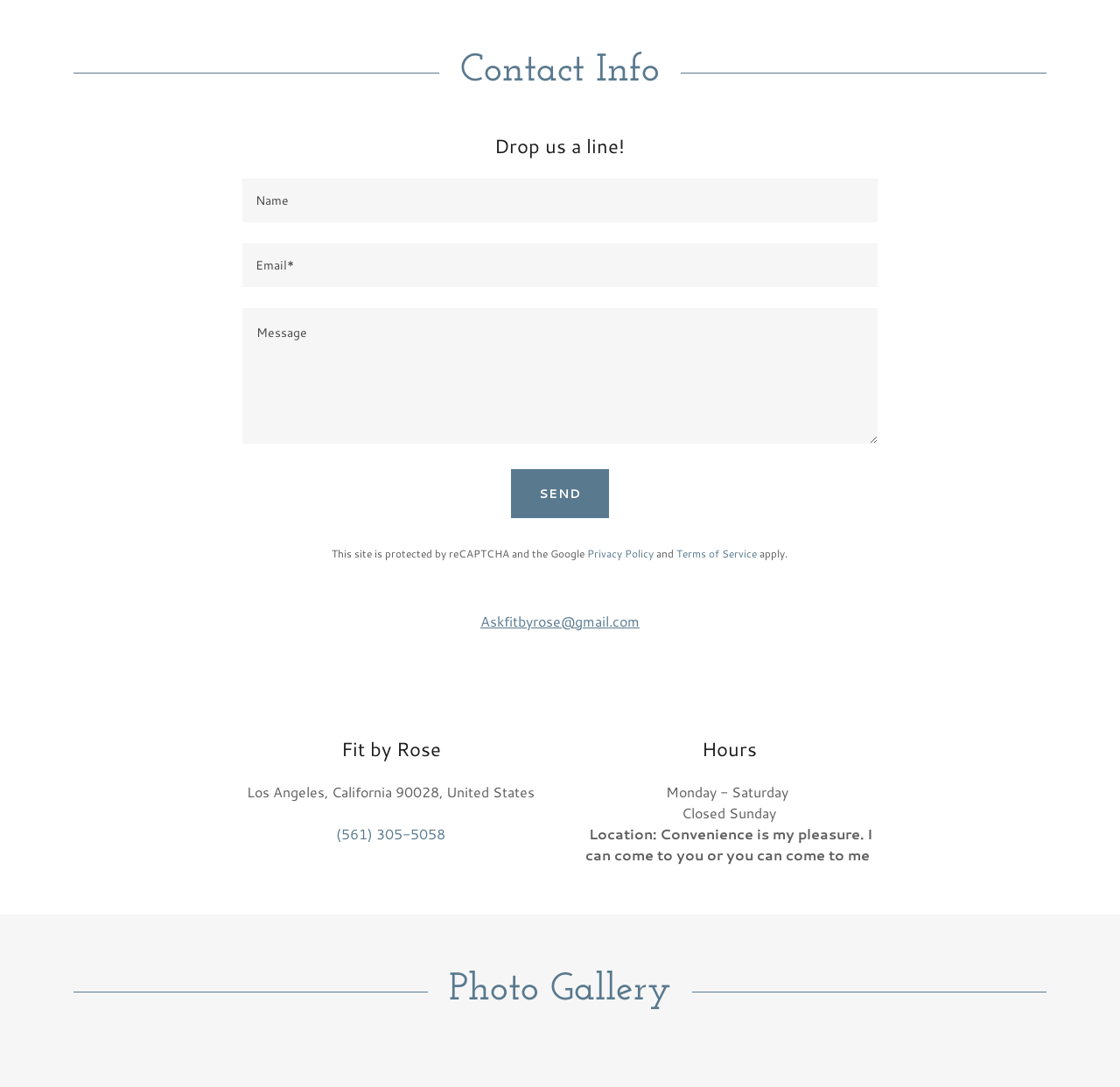Can you find the bounding box coordinates of the area I should click to execute the following instruction: "Enter your name"?

[0.217, 0.165, 0.783, 0.205]